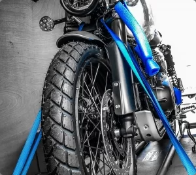Please give a short response to the question using one word or a phrase:
What is the purpose of the backdrop in the image?

to highlight motorcycle transportation